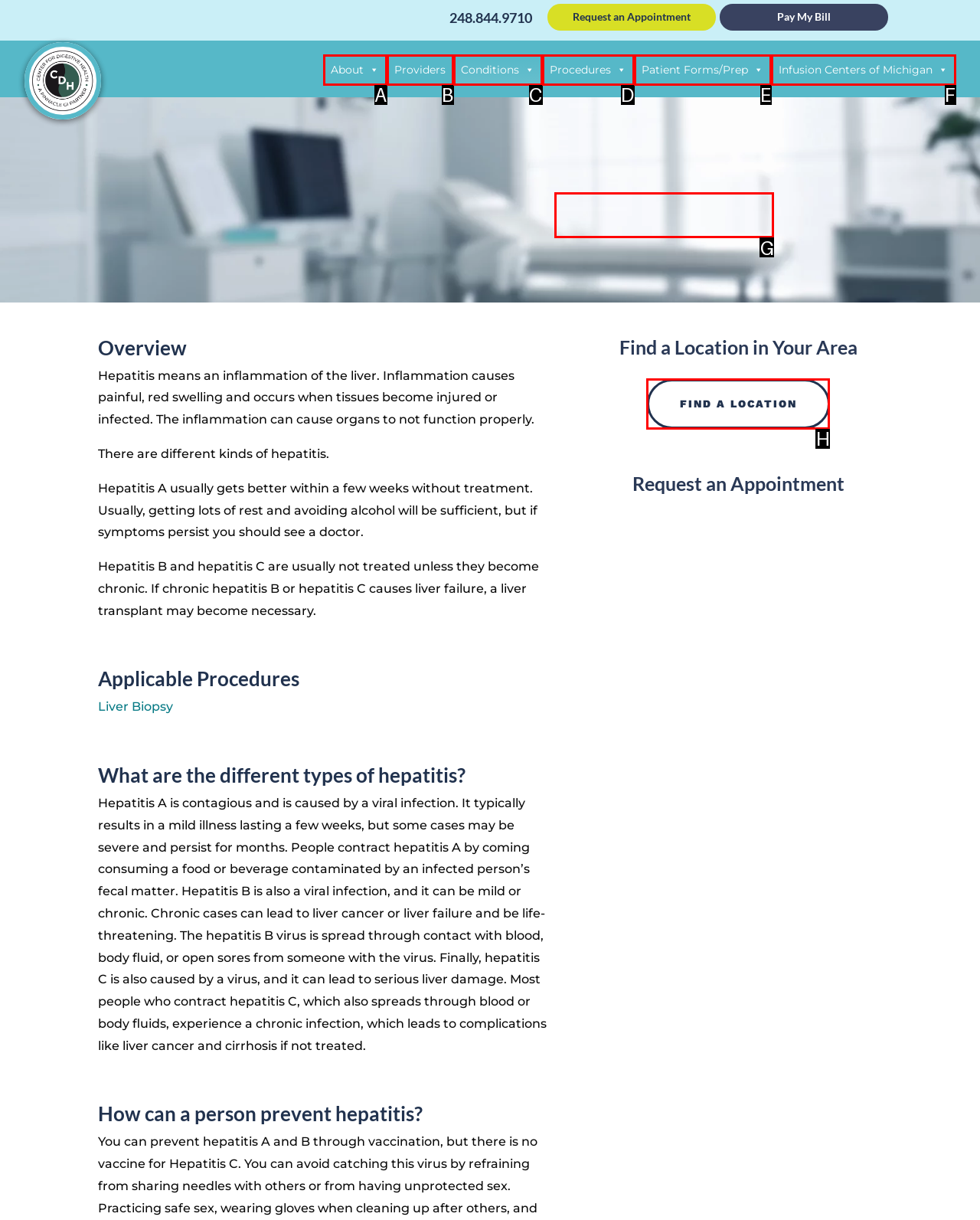Determine which option matches the element description: Make An Appointment
Answer using the letter of the correct option.

G